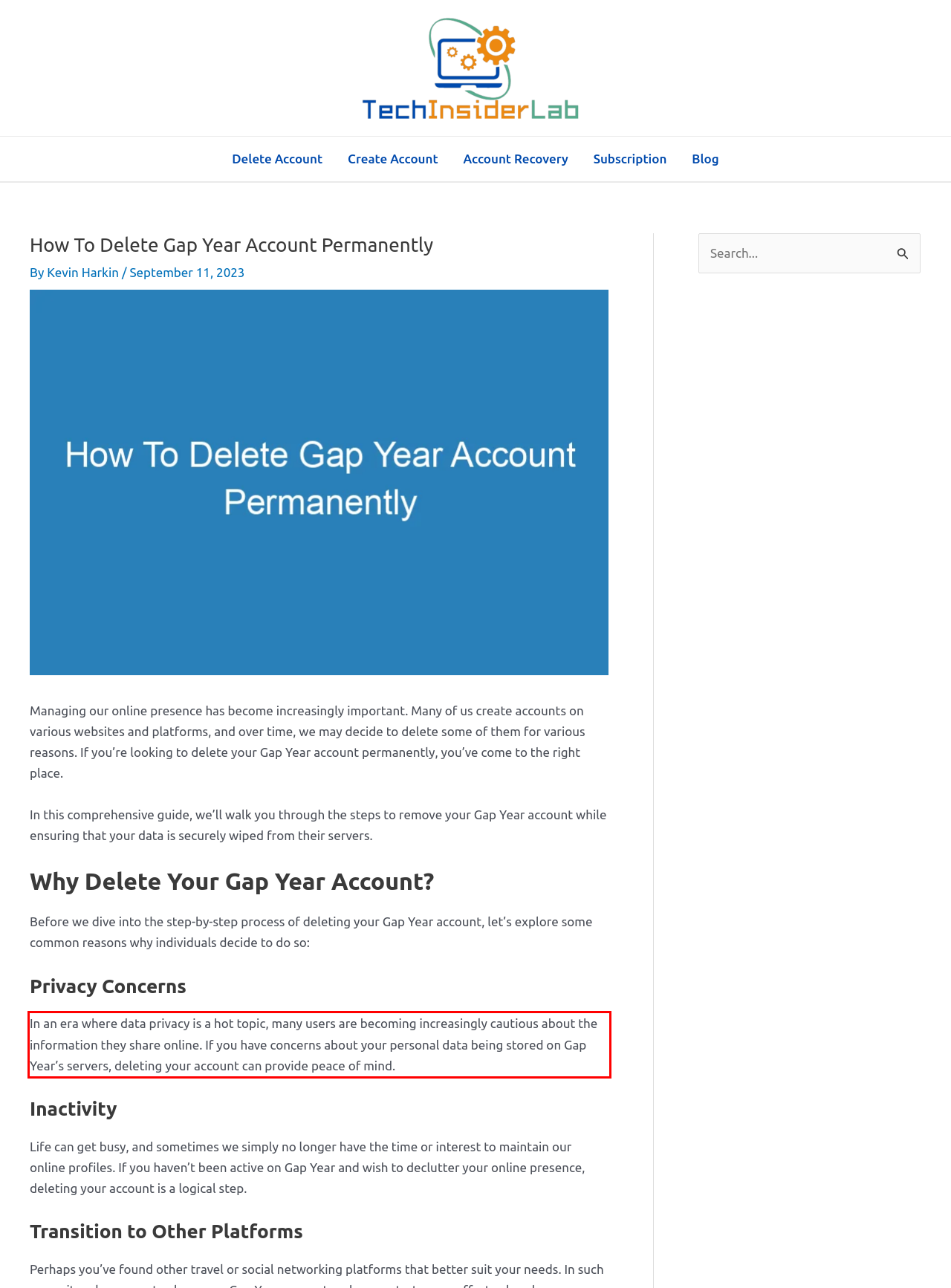Identify the text within the red bounding box on the webpage screenshot and generate the extracted text content.

In an era where data privacy is a hot topic, many users are becoming increasingly cautious about the information they share online. If you have concerns about your personal data being stored on Gap Year’s servers, deleting your account can provide peace of mind.